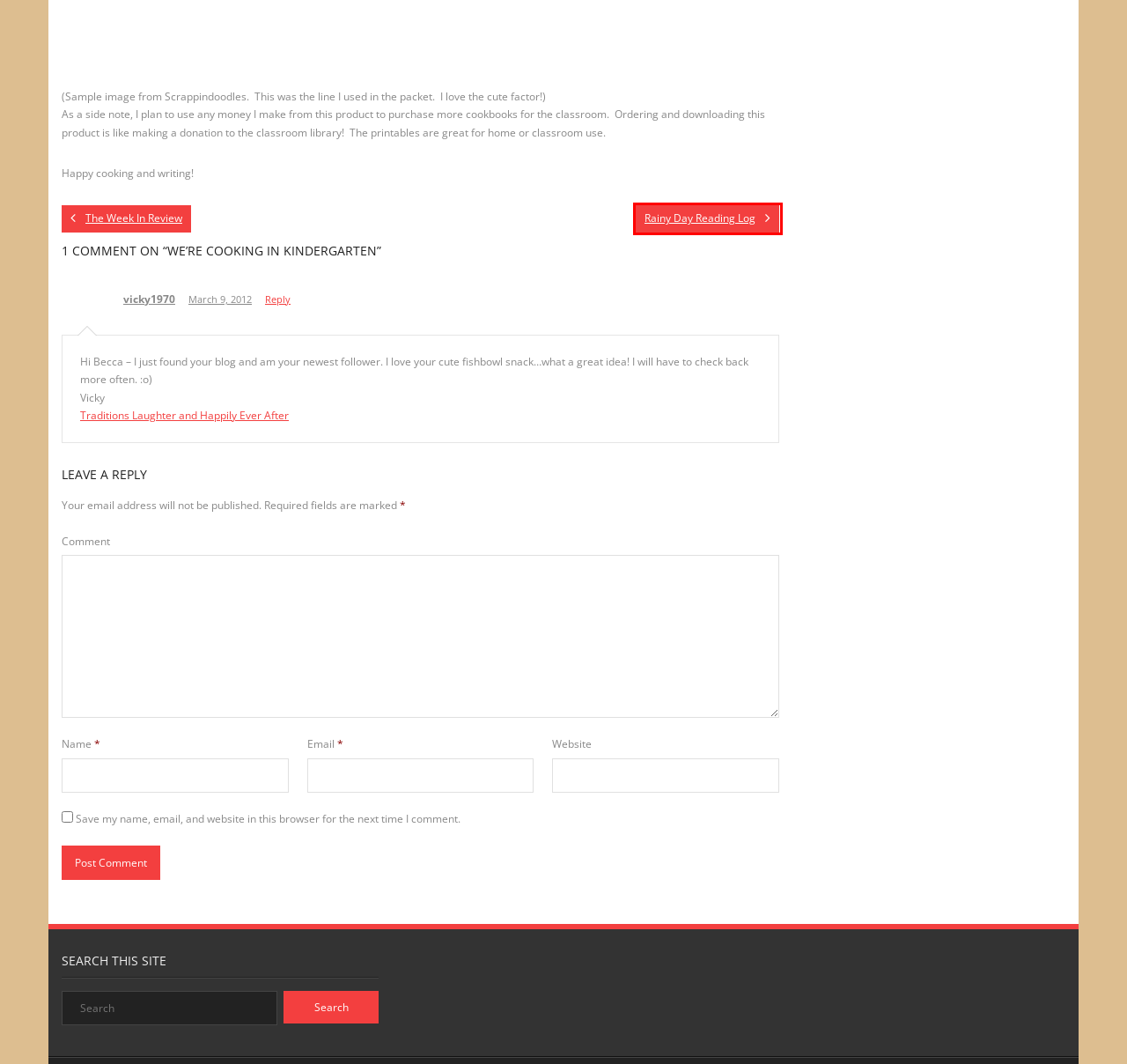Take a look at the provided webpage screenshot featuring a red bounding box around an element. Select the most appropriate webpage description for the page that loads after clicking on the element inside the red bounding box. Here are the candidates:
A. Reggio Emilia – Love, Laughter, and Literacy
B. Think Up Themes | Premium WordPress Themes
C. Love, Laughter, and Literacy – Keeping Children and experiences at the heart of your home.
D. Writing – Love, Laughter, and Literacy
E. Language Development – Love, Laughter, and Literacy
F. Rainy Day Reading Log – Love, Laughter, and Literacy
G. Privacy Policy – Love, Laughter, and Literacy
H. The Week In Review – Love, Laughter, and Literacy

F